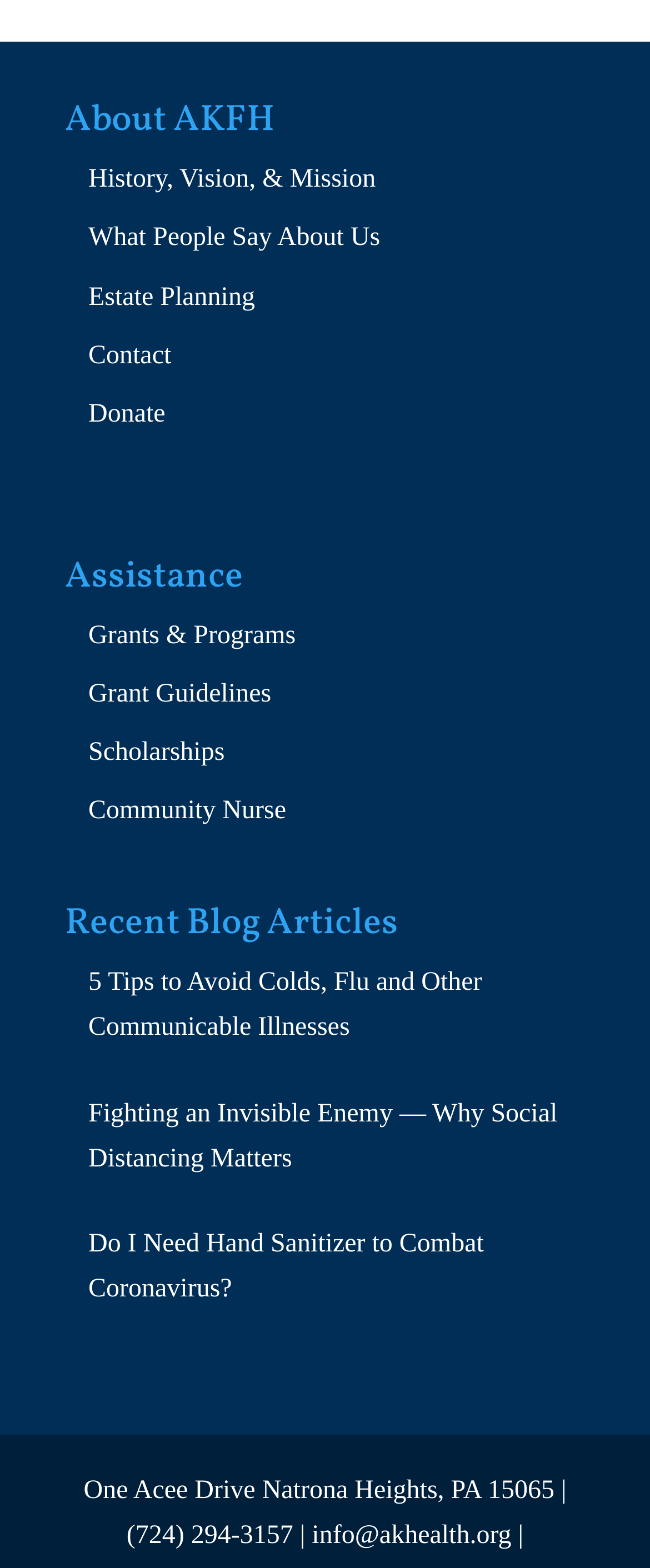Identify and provide the bounding box for the element described by: "History, Vision, & Mission".

[0.136, 0.105, 0.578, 0.124]